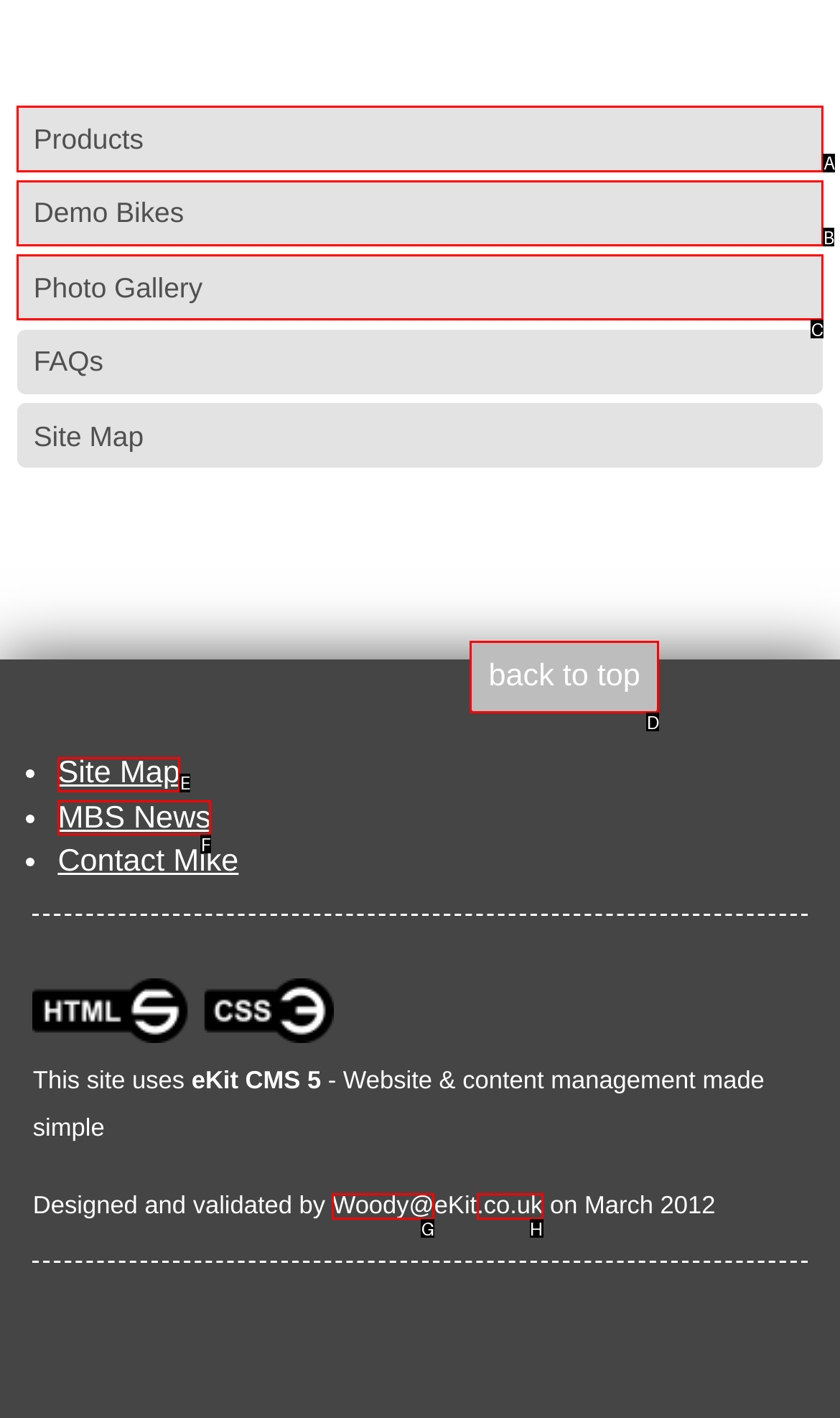Using the description: Products, find the HTML element that matches it. Answer with the letter of the chosen option.

A